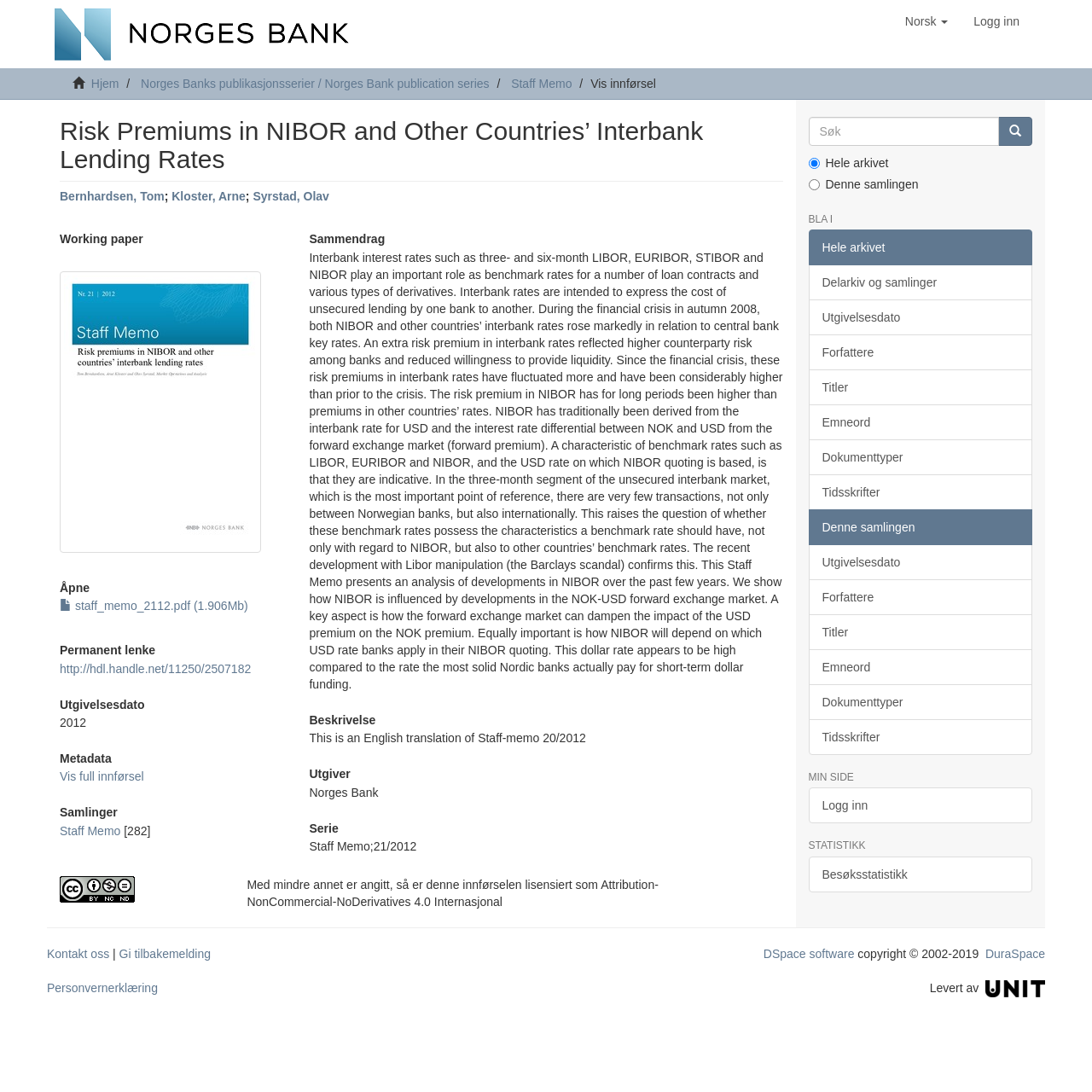Determine the bounding box coordinates for the clickable element required to fulfill the instruction: "Click on the 'Index' link". Provide the coordinates as four float numbers between 0 and 1, i.e., [left, top, right, bottom].

None